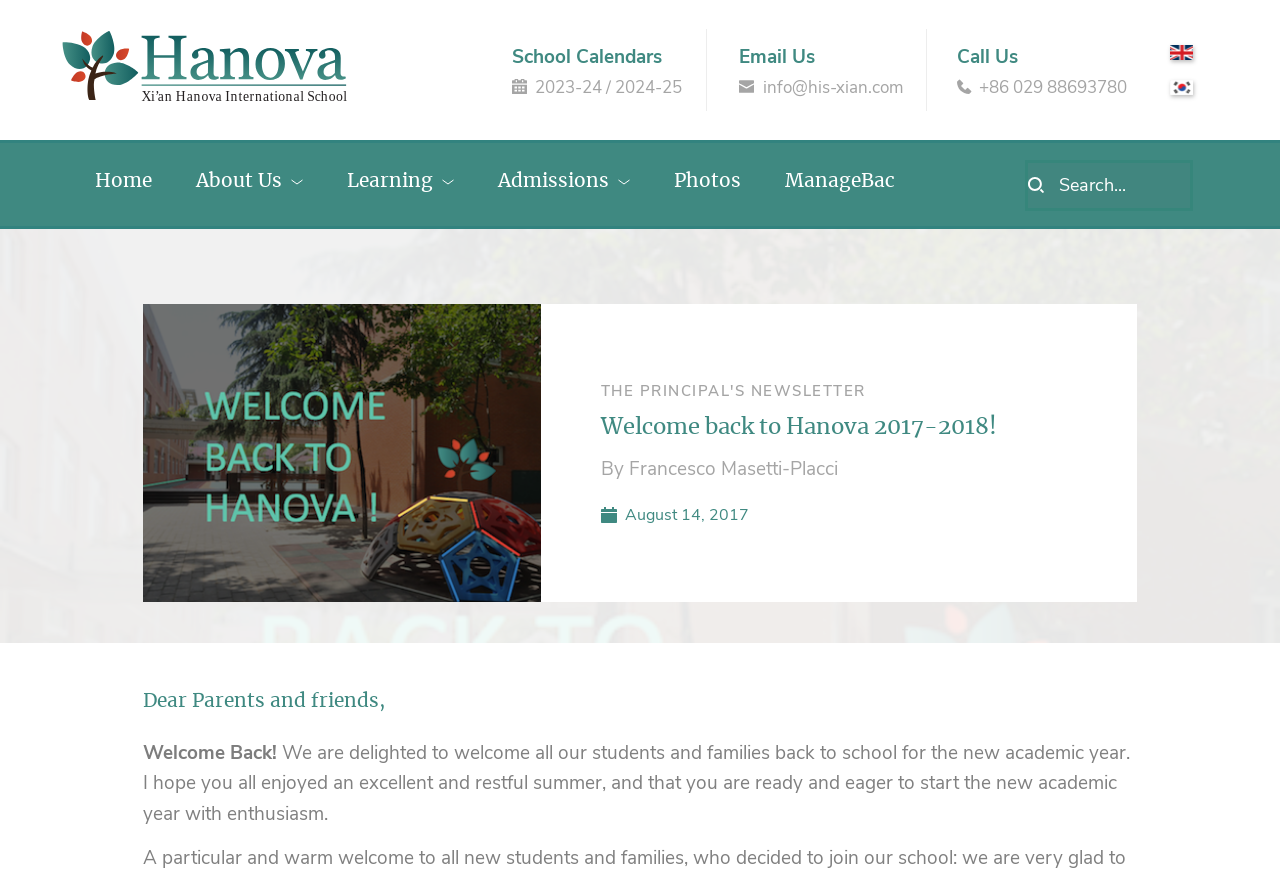What are the available school calendars?
Answer the question with a single word or phrase, referring to the image.

2023-24, 2024-25